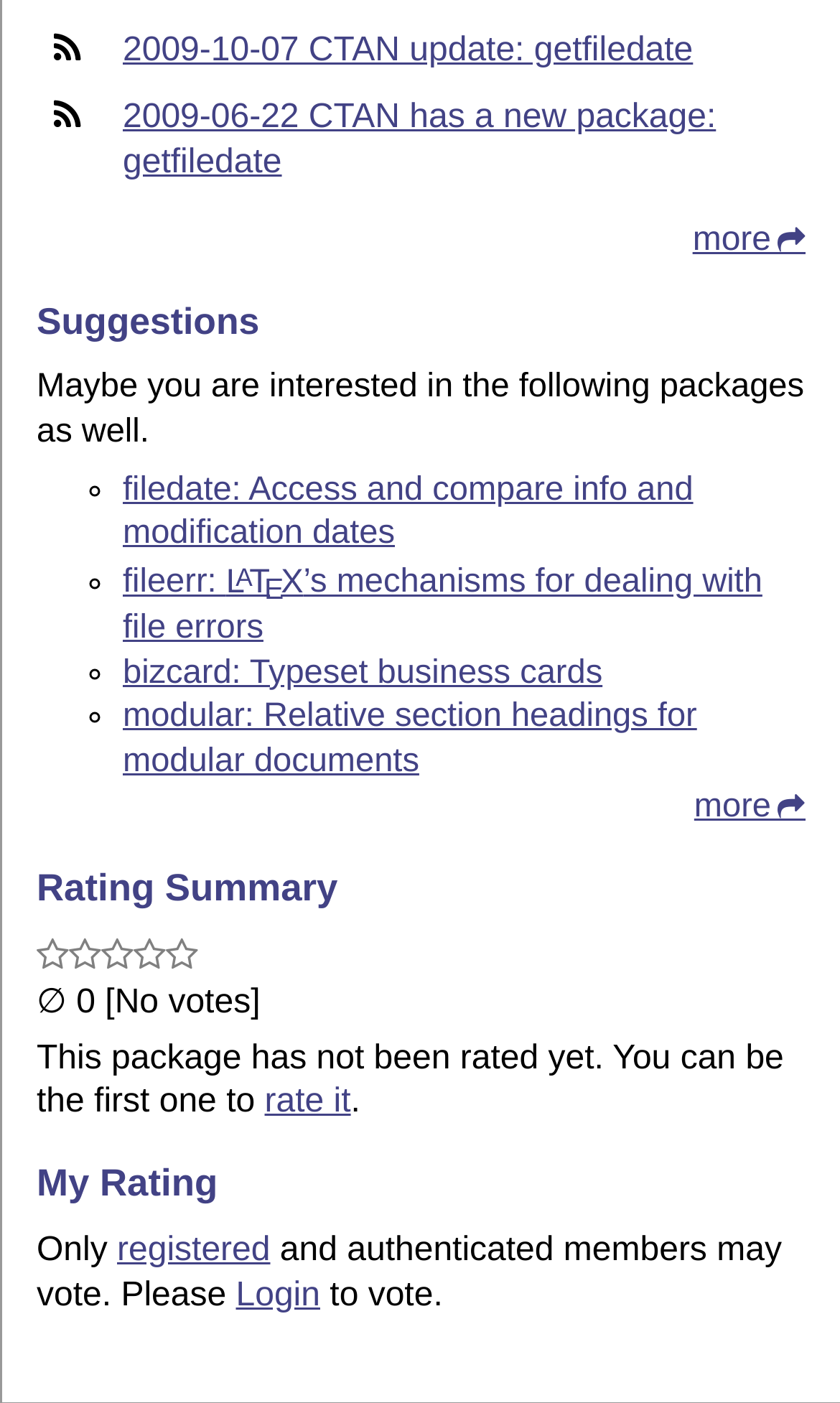Specify the bounding box coordinates of the element's region that should be clicked to achieve the following instruction: "Rate this package". The bounding box coordinates consist of four float numbers between 0 and 1, in the format [left, top, right, bottom].

[0.315, 0.773, 0.418, 0.799]